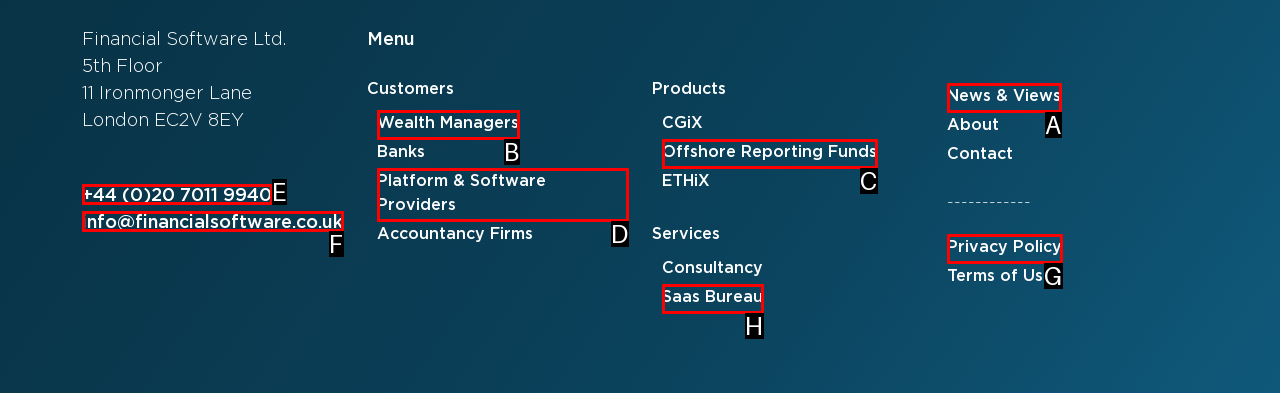Tell me which element should be clicked to achieve the following objective: Read news and views
Reply with the letter of the correct option from the displayed choices.

A